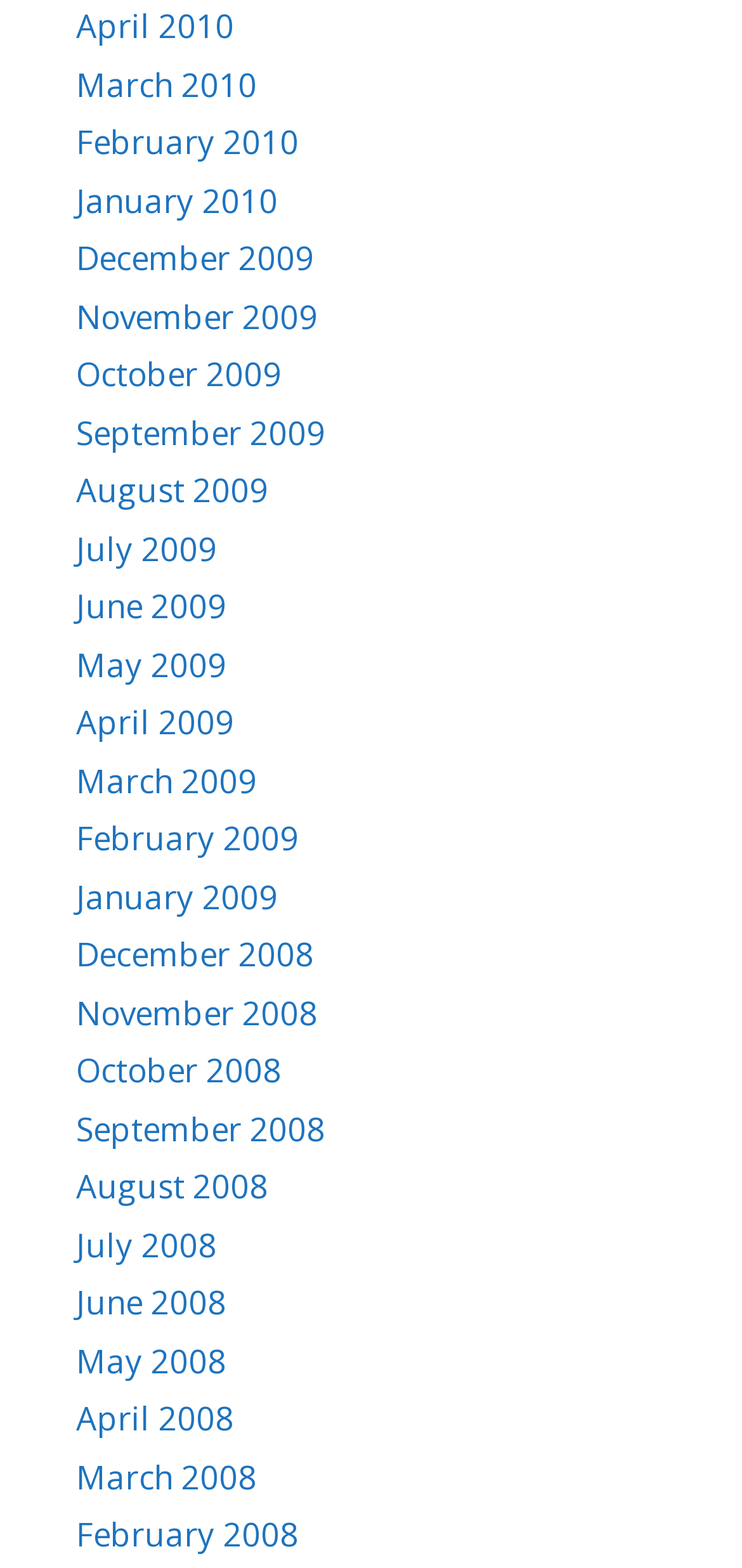Identify the bounding box coordinates of the region that needs to be clicked to carry out this instruction: "view March 2009". Provide these coordinates as four float numbers ranging from 0 to 1, i.e., [left, top, right, bottom].

[0.103, 0.484, 0.346, 0.512]